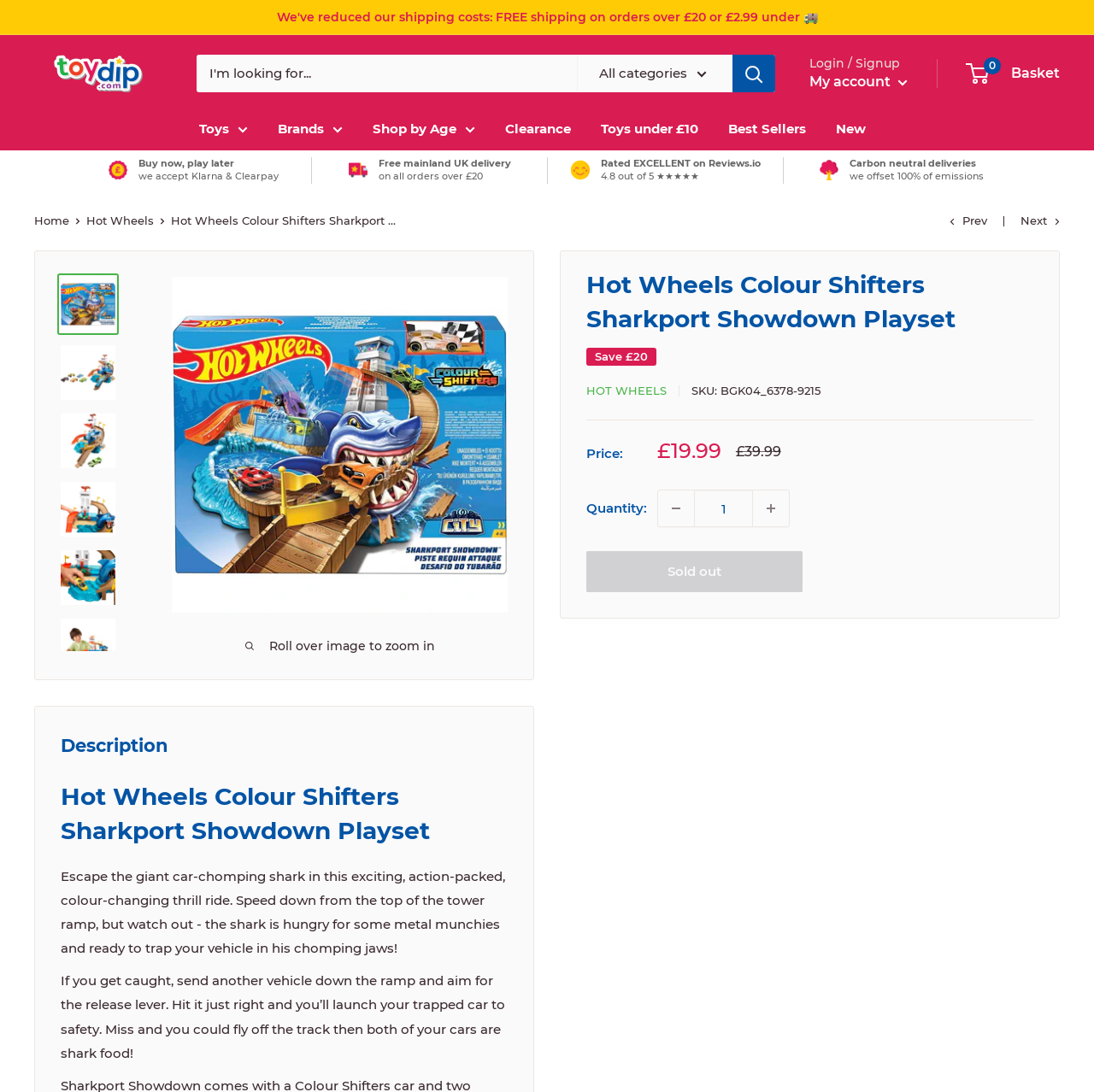Locate the bounding box coordinates of the element that needs to be clicked to carry out the instruction: "Increase the product quantity". The coordinates should be given as four float numbers ranging from 0 to 1, i.e., [left, top, right, bottom].

[0.688, 0.449, 0.721, 0.482]